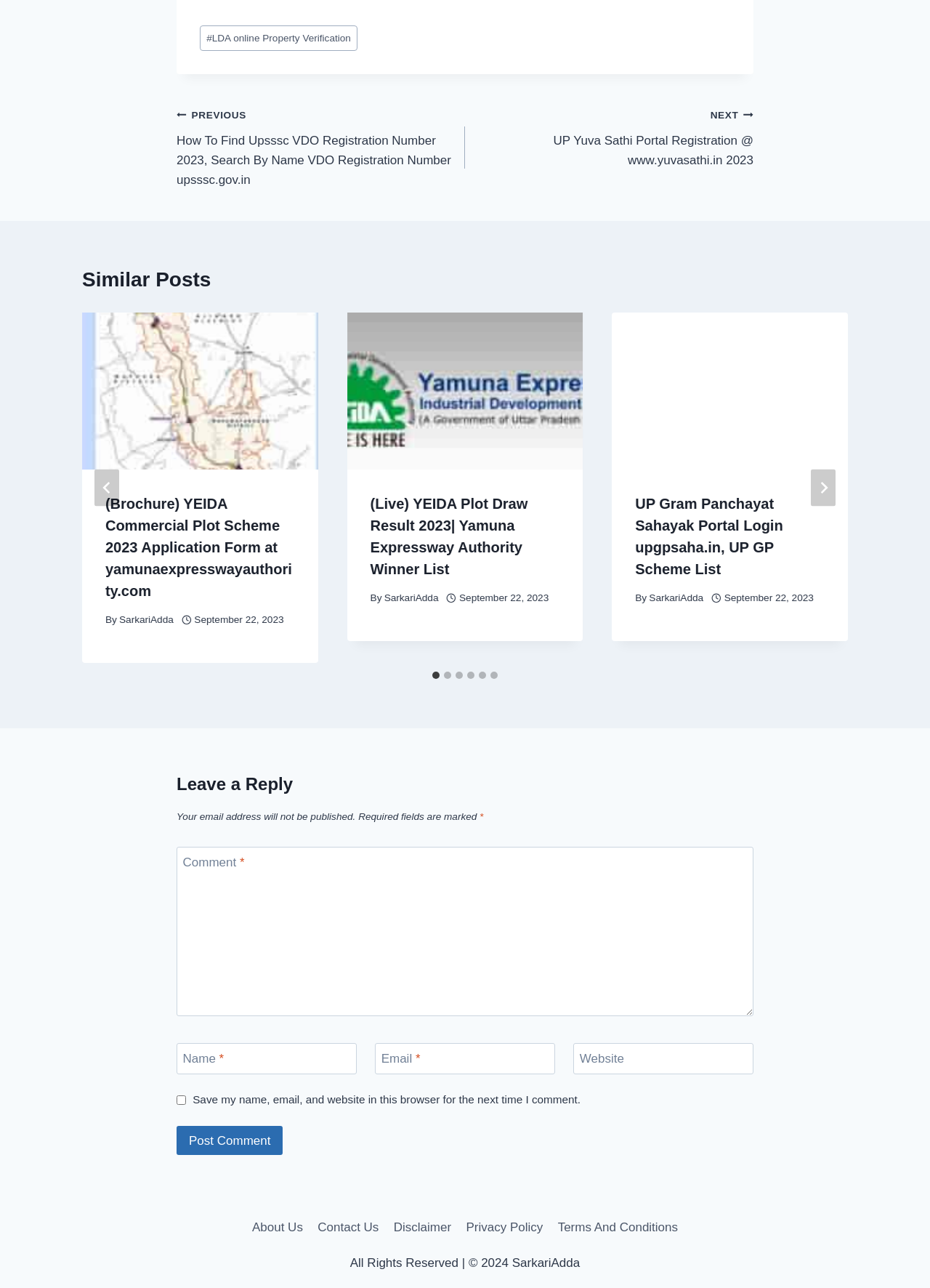Find the bounding box coordinates for the HTML element specified by: "Privacy Policy".

[0.493, 0.942, 0.592, 0.963]